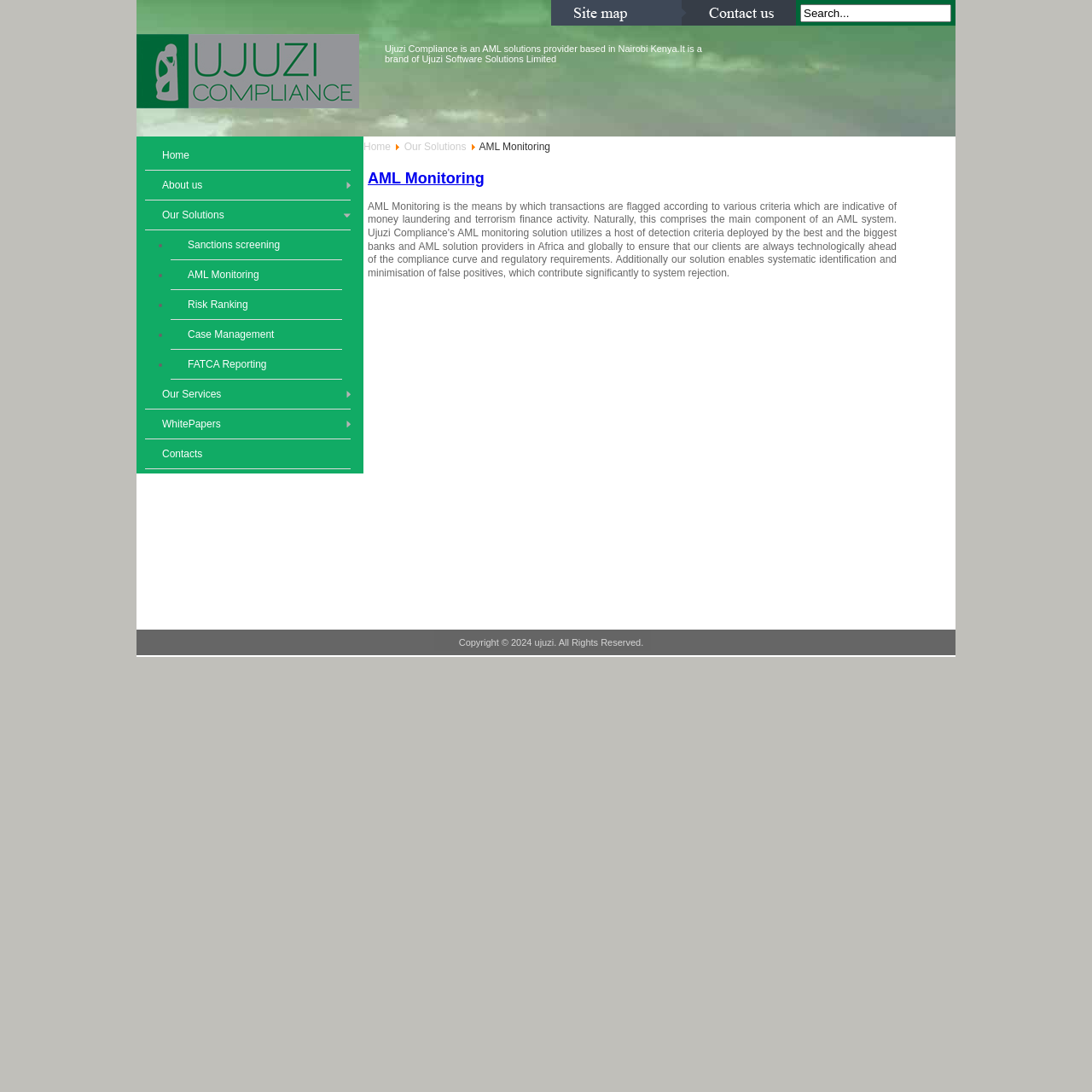Specify the bounding box coordinates for the region that must be clicked to perform the given instruction: "Search for a pool".

None